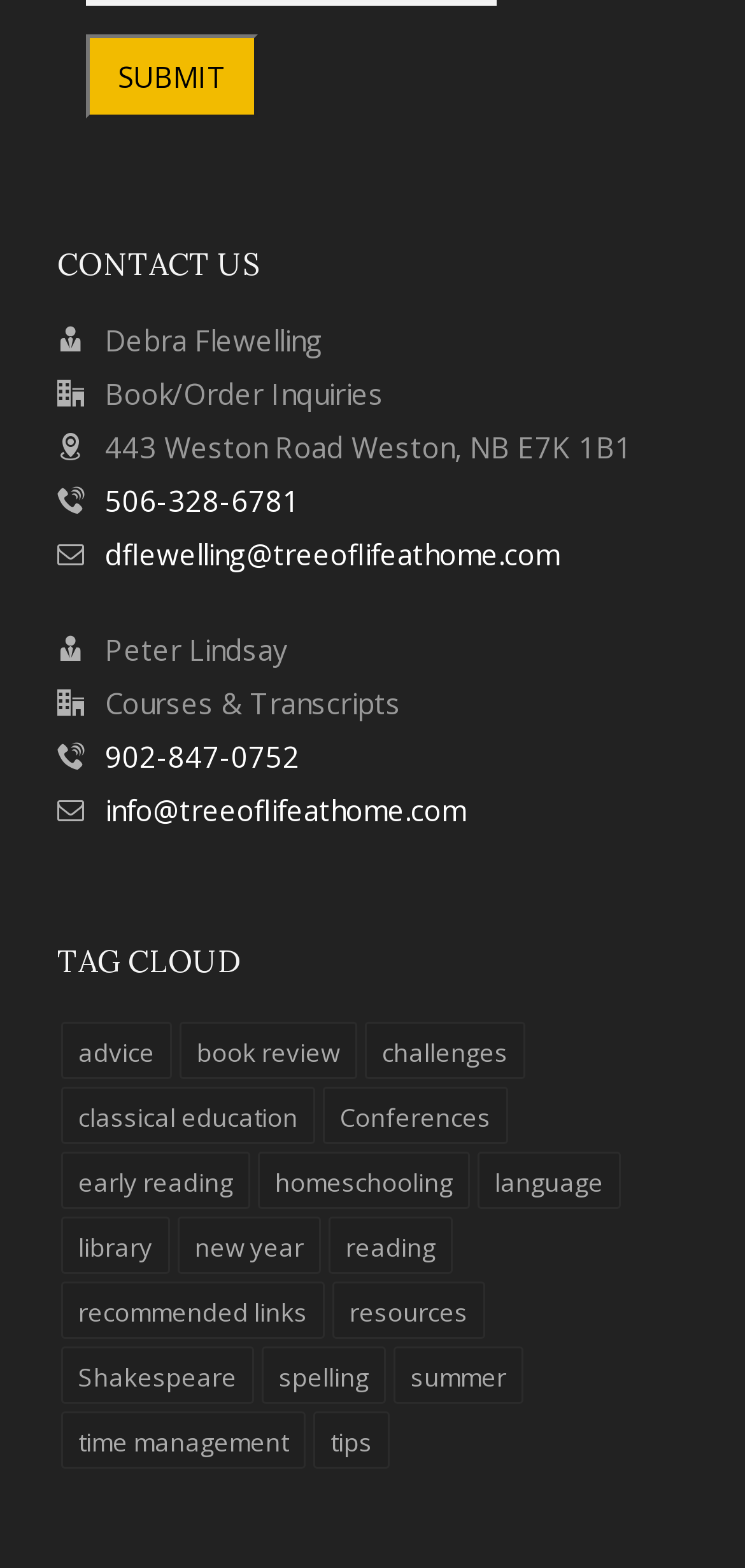Locate the UI element that matches the description homeschooling in the webpage screenshot. Return the bounding box coordinates in the format (top-left x, top-left y, bottom-right x, bottom-right y), with values ranging from 0 to 1.

[0.346, 0.735, 0.631, 0.771]